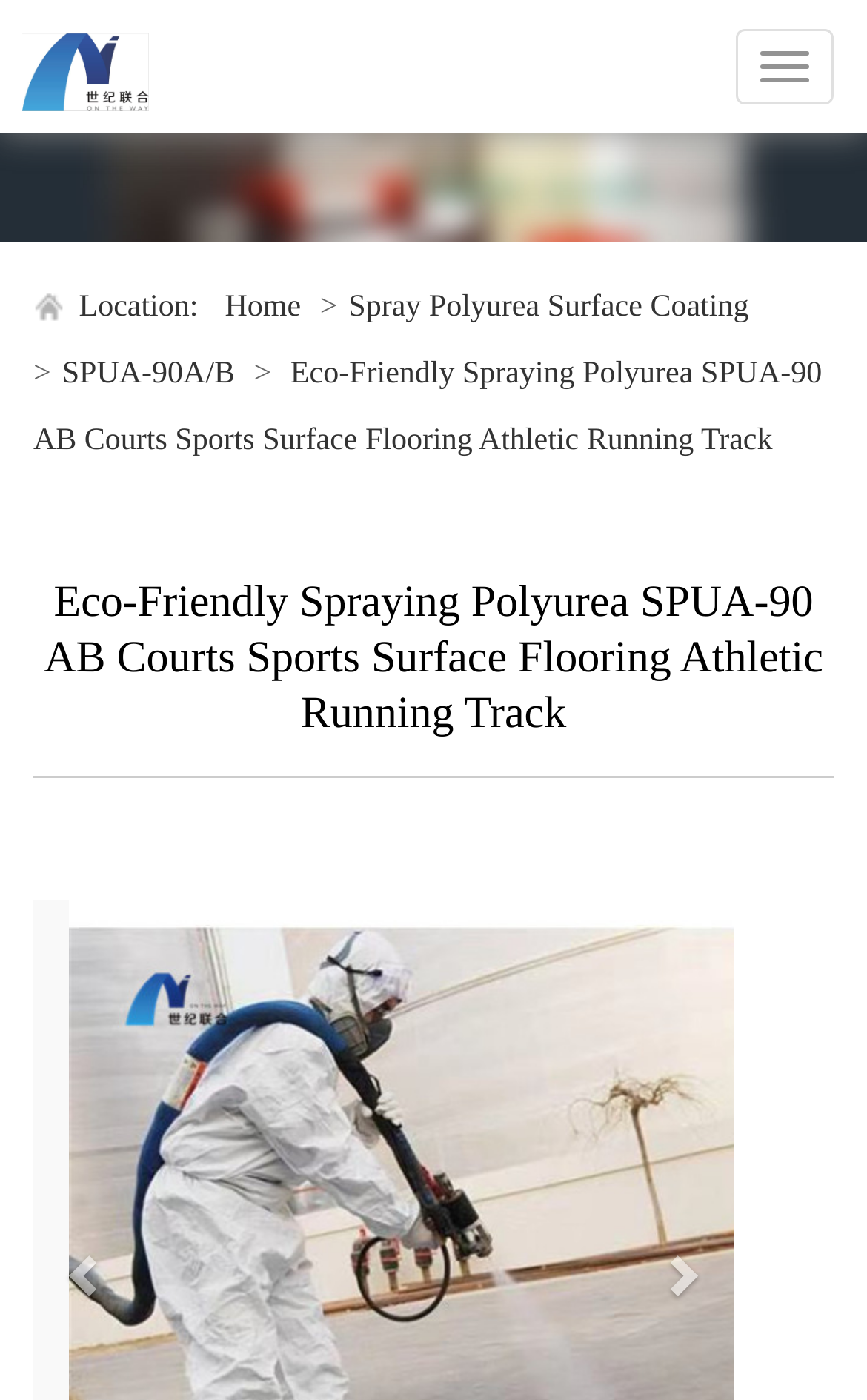Using the information in the image, could you please answer the following question in detail:
Is the navigation menu a multiselectable list?

I checked the listbox element in the navigation menu and found that it is not multiselectable, which means users can only select one option at a time.